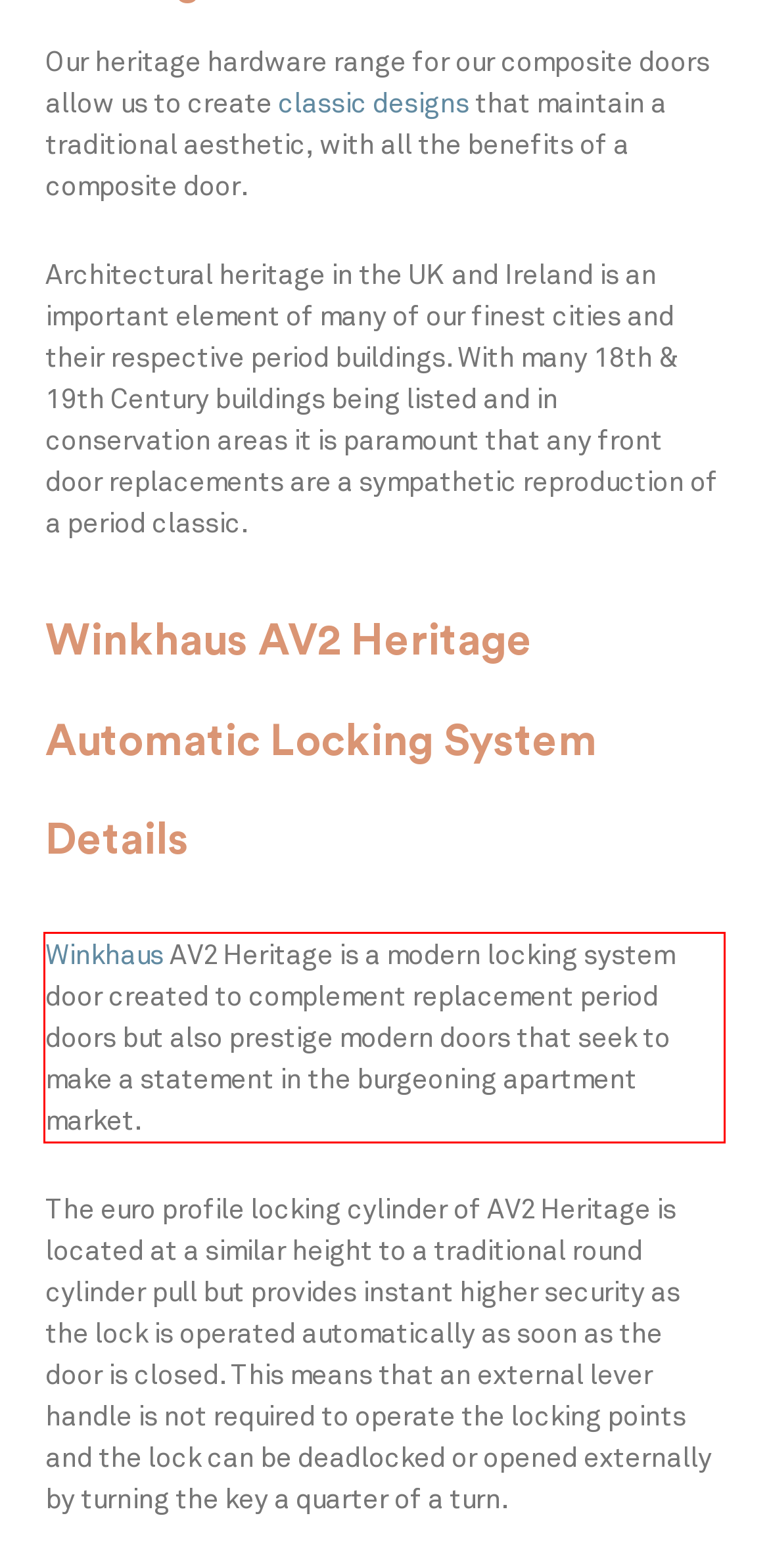Inspect the webpage screenshot that has a red bounding box and use OCR technology to read and display the text inside the red bounding box.

Winkhaus AV2 Heritage is a modern locking system door created to complement replacement period doors but also prestige modern doors that seek to make a statement in the burgeoning apartment market.